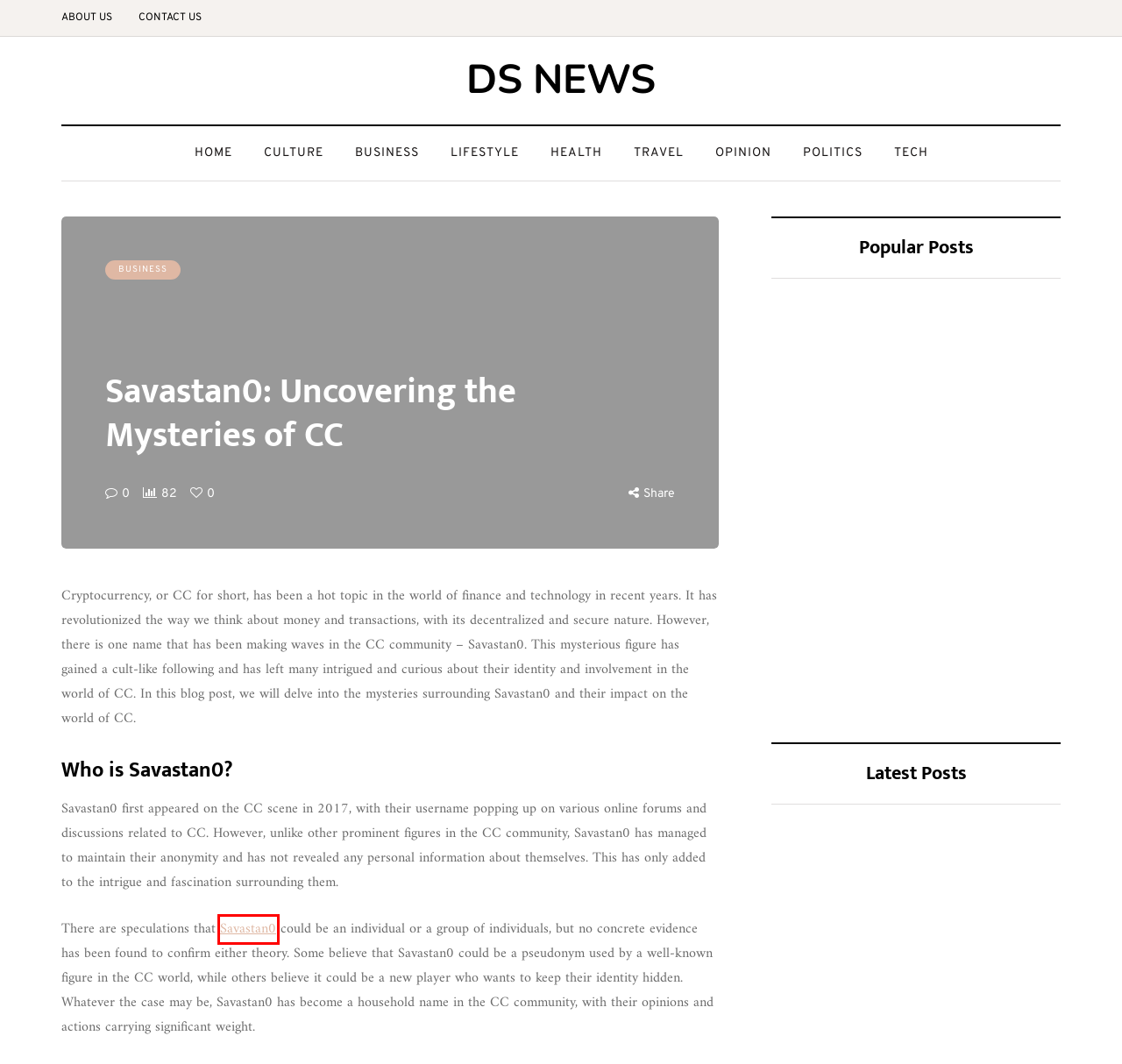Examine the screenshot of a webpage with a red rectangle bounding box. Select the most accurate webpage description that matches the new webpage after clicking the element within the bounding box. Here are the candidates:
A. lifestyle – DS News
B. About us – DS News
C. Contact us – DS News
D. Health – DS News
E. Home – DS News
F. Politics – DS News
G. SAVASTAN0 | SAVASTAN0 CC | SAVASTAN0 SHOP
H. Opinion – DS News

G